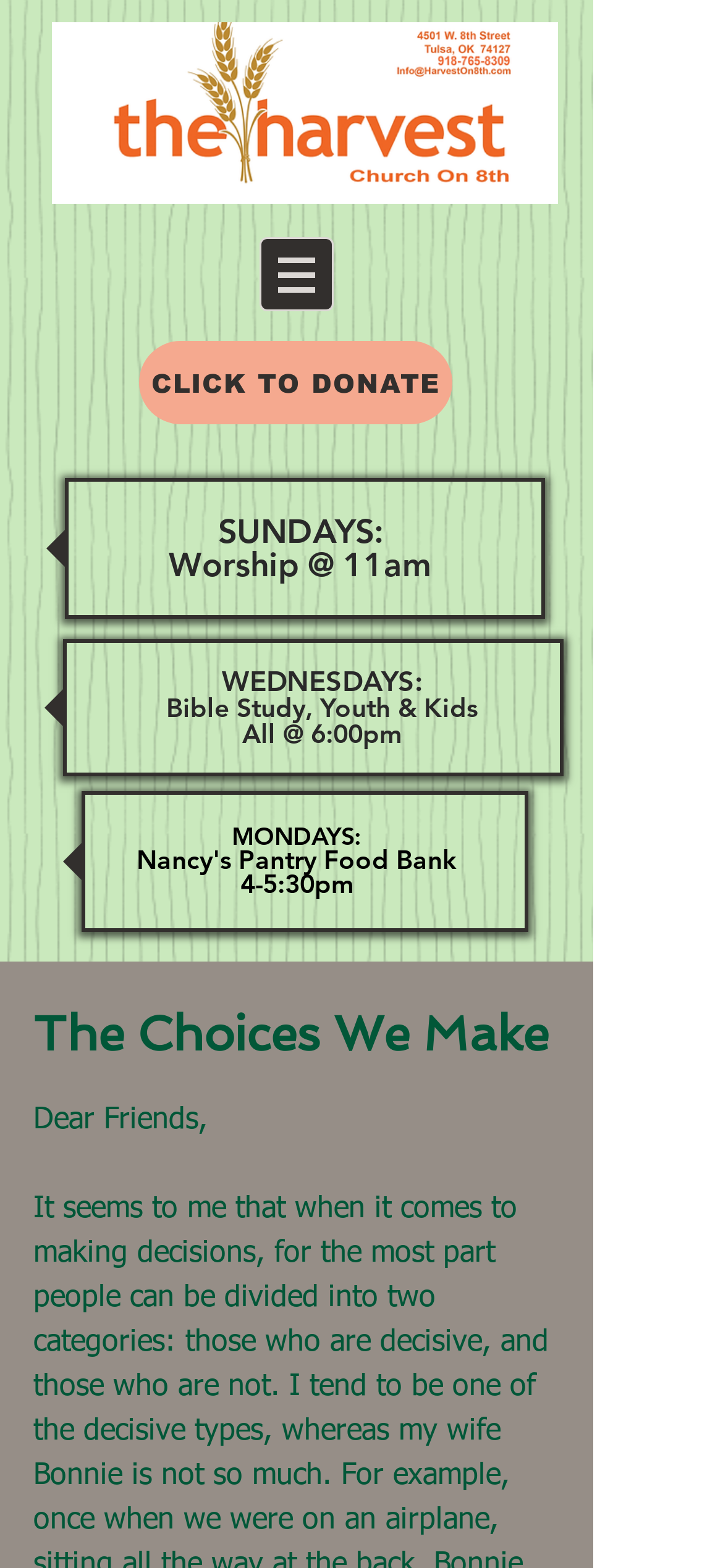Please give a one-word or short phrase response to the following question: 
What is the name of the food bank mentioned on the webpage?

Nancy's Pantry